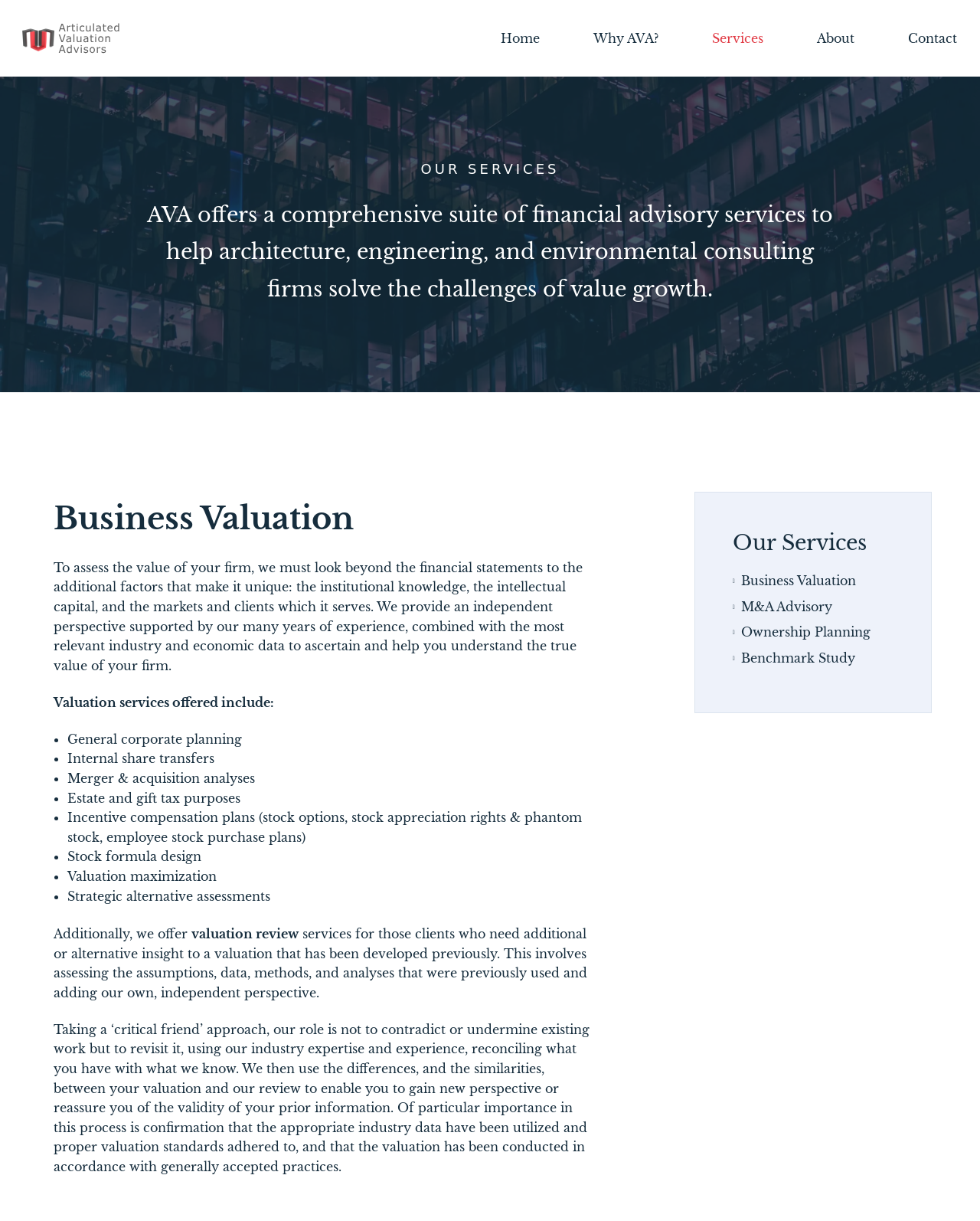Could you specify the bounding box coordinates for the clickable section to complete the following instruction: "Click on the 'Home' link"?

[0.495, 0.006, 0.566, 0.056]